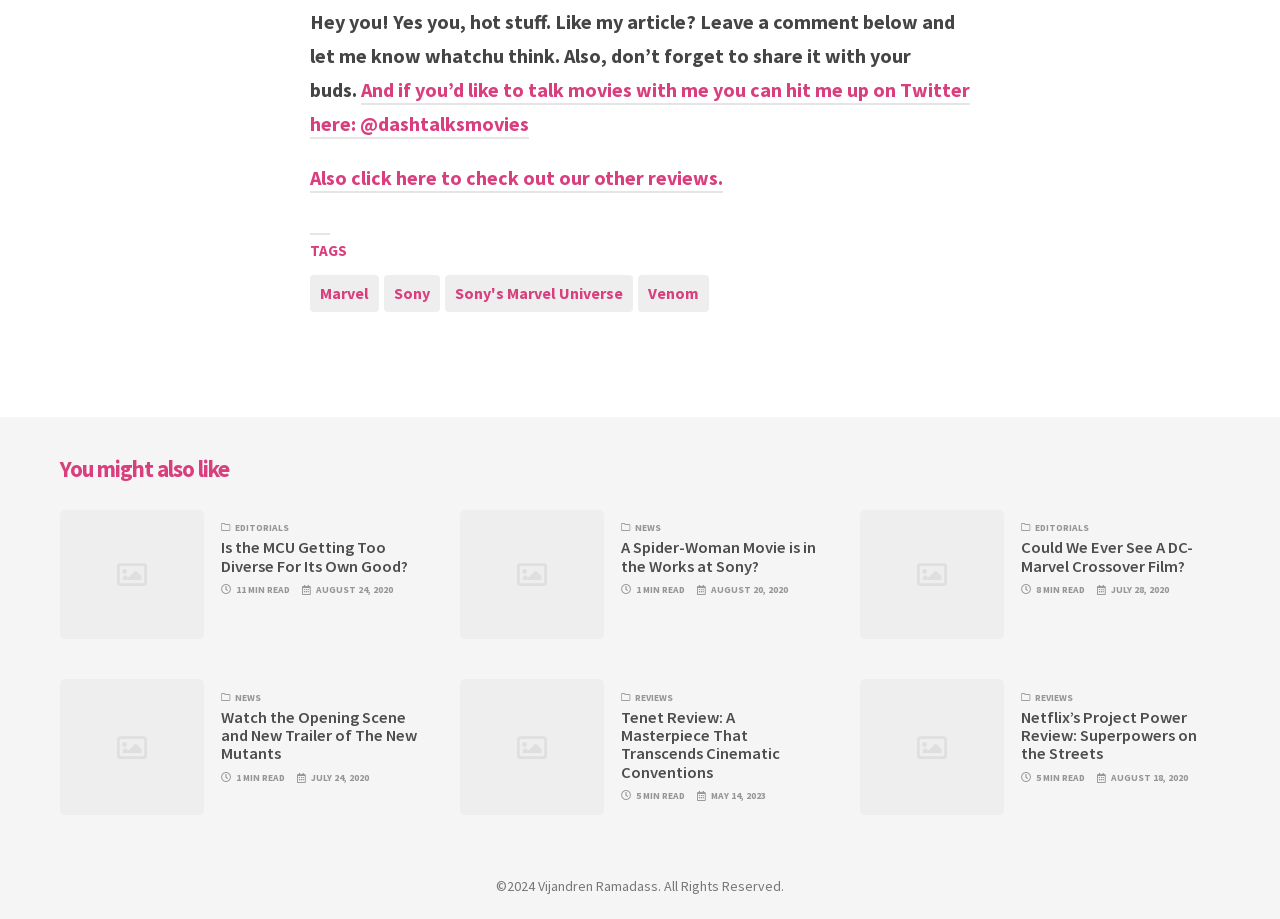Using the element description: "title="Authorize.Net verified merchant"", determine the bounding box coordinates for the specified UI element. The coordinates should be four float numbers between 0 and 1, [left, top, right, bottom].

None